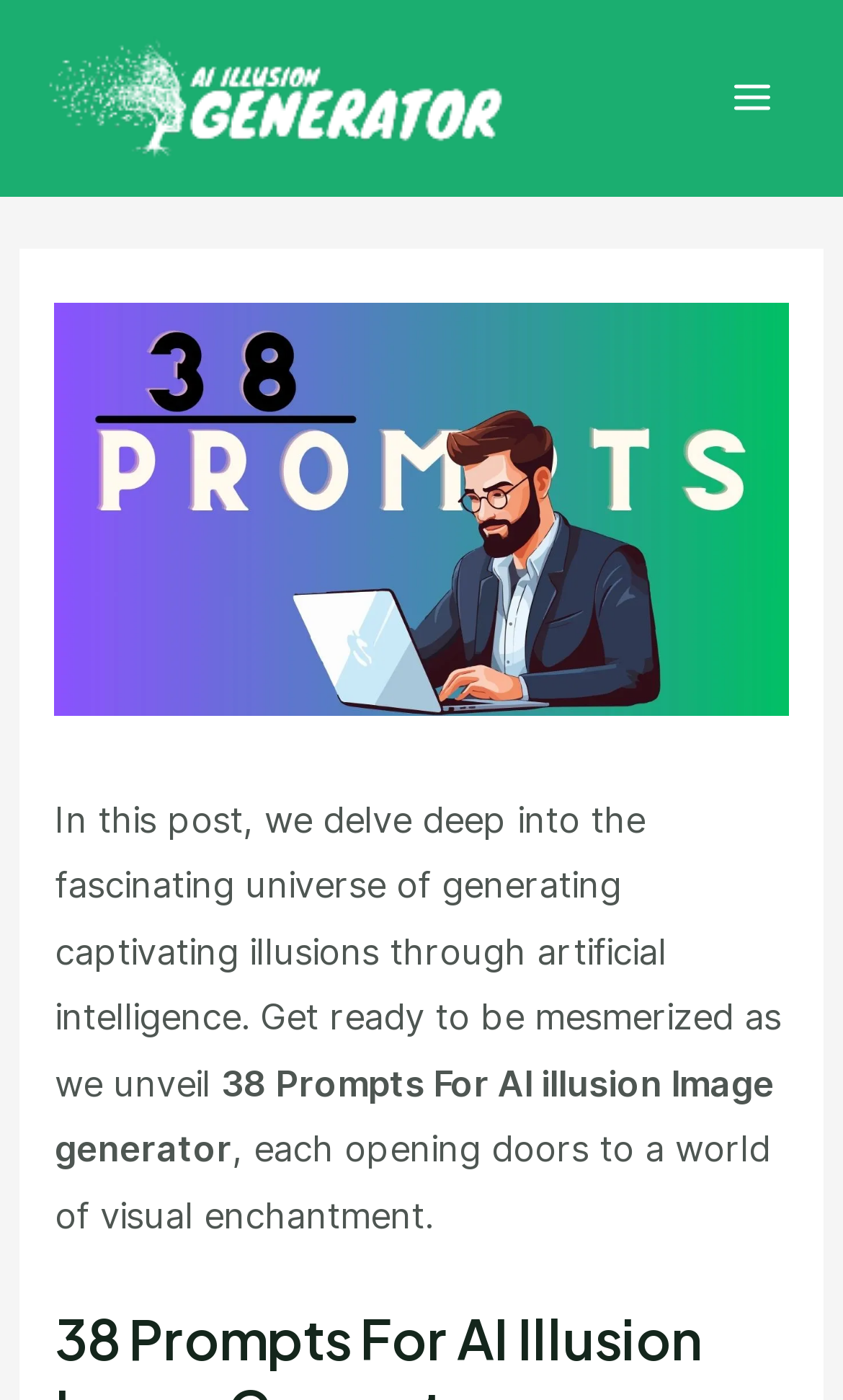What is the main topic of this webpage?
Provide a short answer using one word or a brief phrase based on the image.

AI illusion image generator